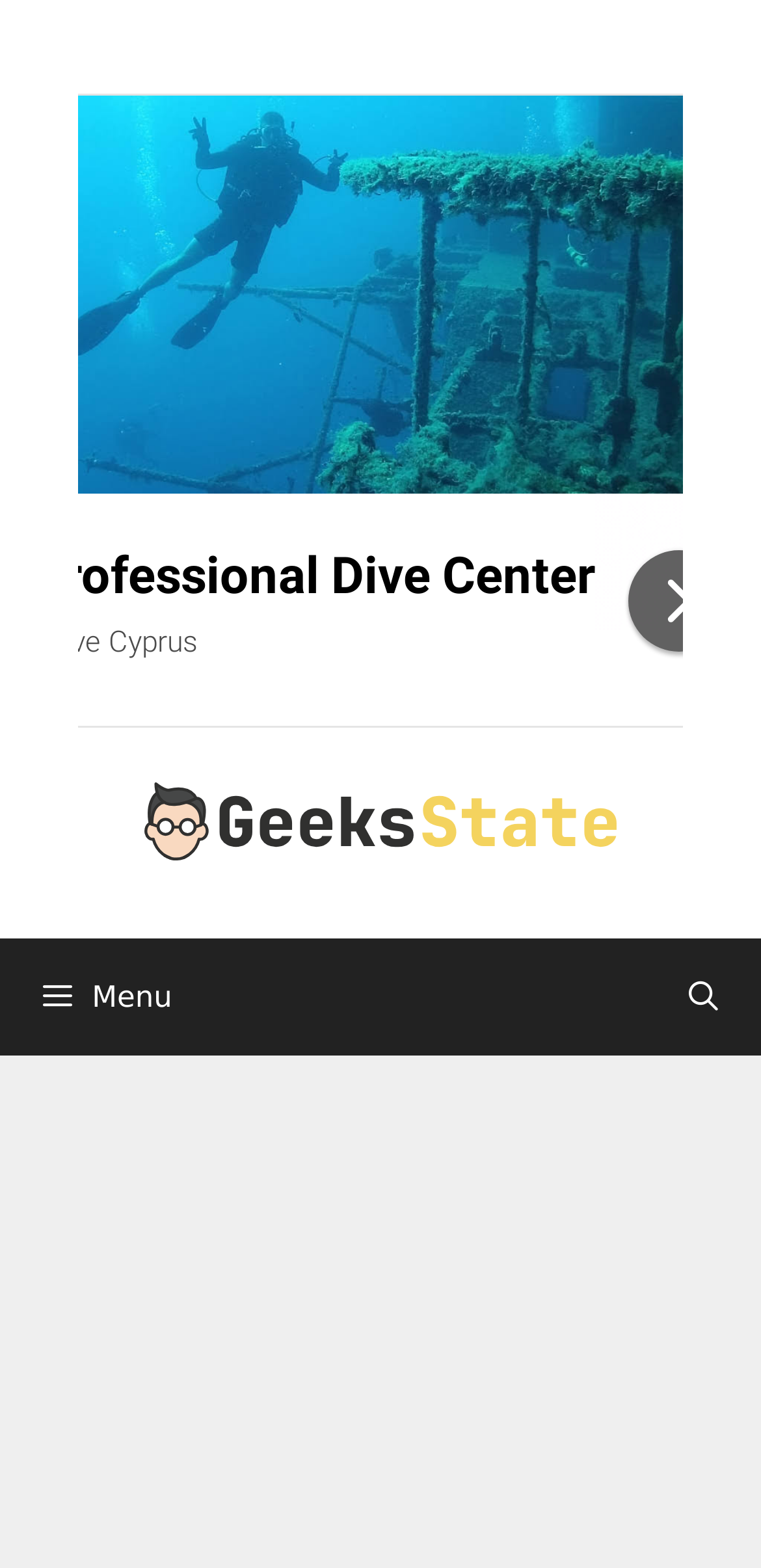Is the website's banner taking the full width of the page?
Please provide a comprehensive answer to the question based on the webpage screenshot.

The banner element has a bounding box with coordinates [0.0, 0.0, 1.0, 0.598], which indicates that it spans the full width of the page.